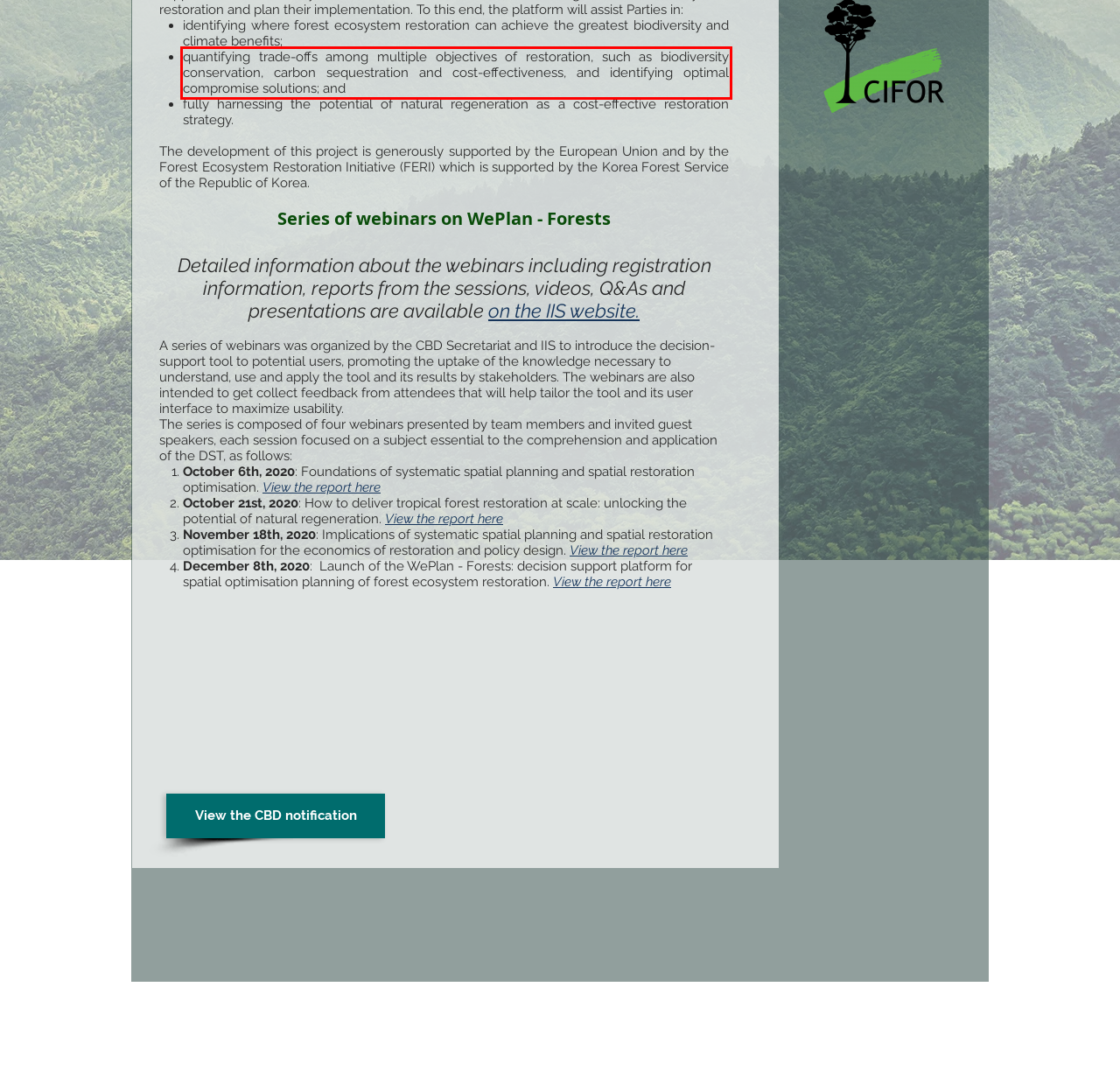Using OCR, extract the text content found within the red bounding box in the given webpage screenshot.

quantifying trade-offs among multiple objectives of restoration, such as biodiversity conservation, carbon sequestration and cost-effectiveness, and identifying optimal compromise solutions; and